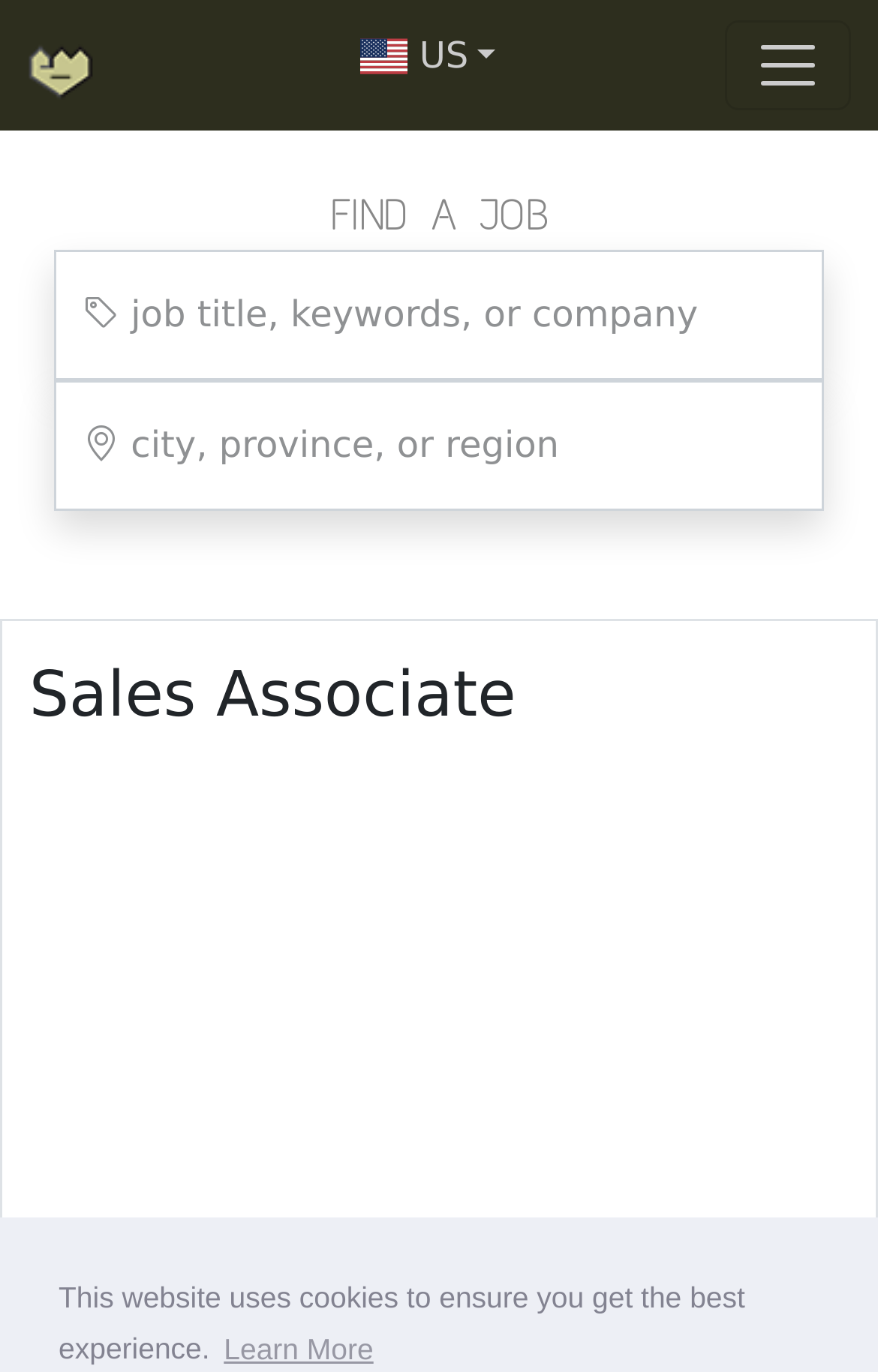What is the current job listing about?
Refer to the image and provide a one-word or short phrase answer.

Sales Associate